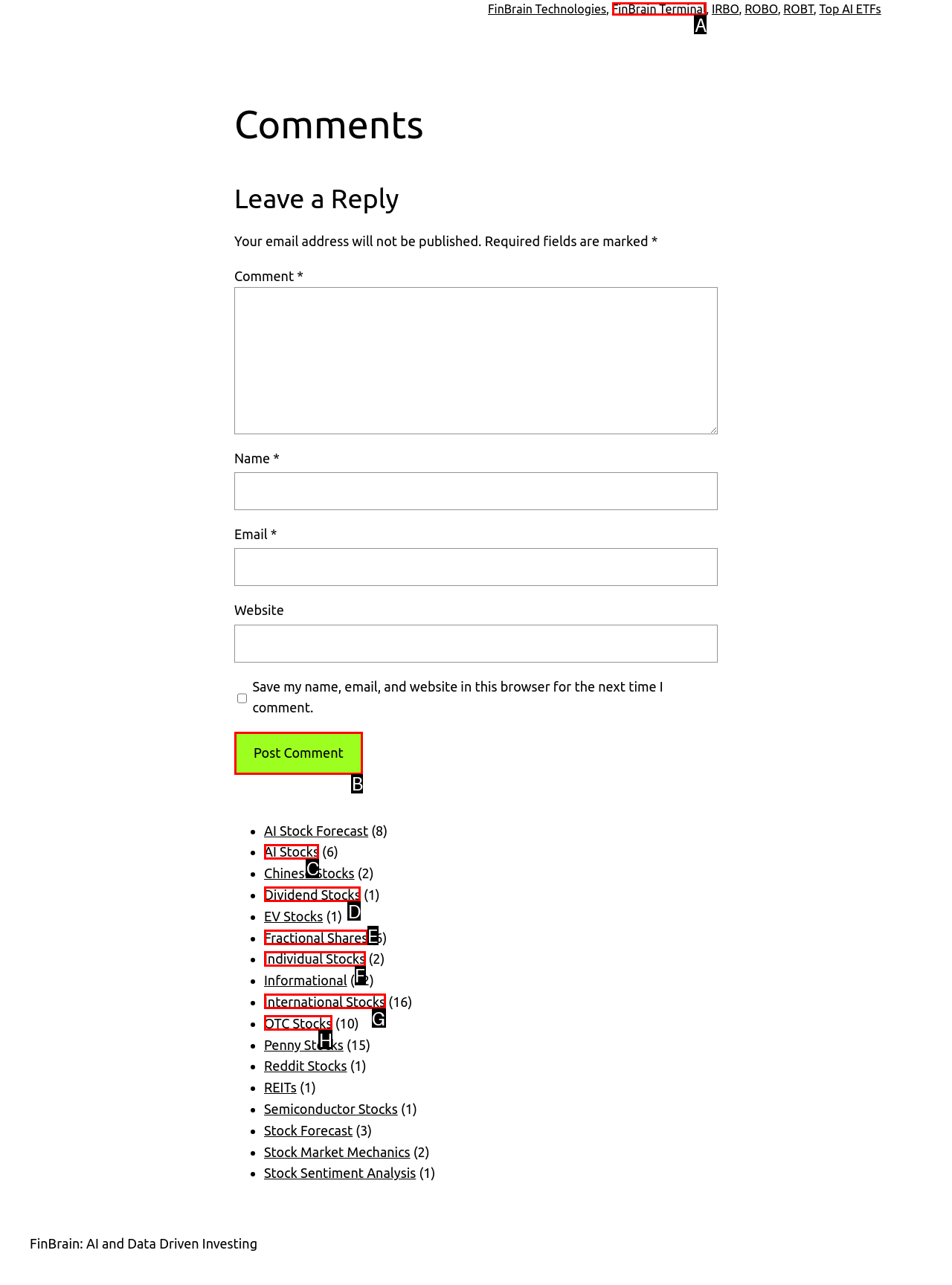Determine the appropriate lettered choice for the task: Click on the 'FinBrain Terminal' link. Reply with the correct letter.

A